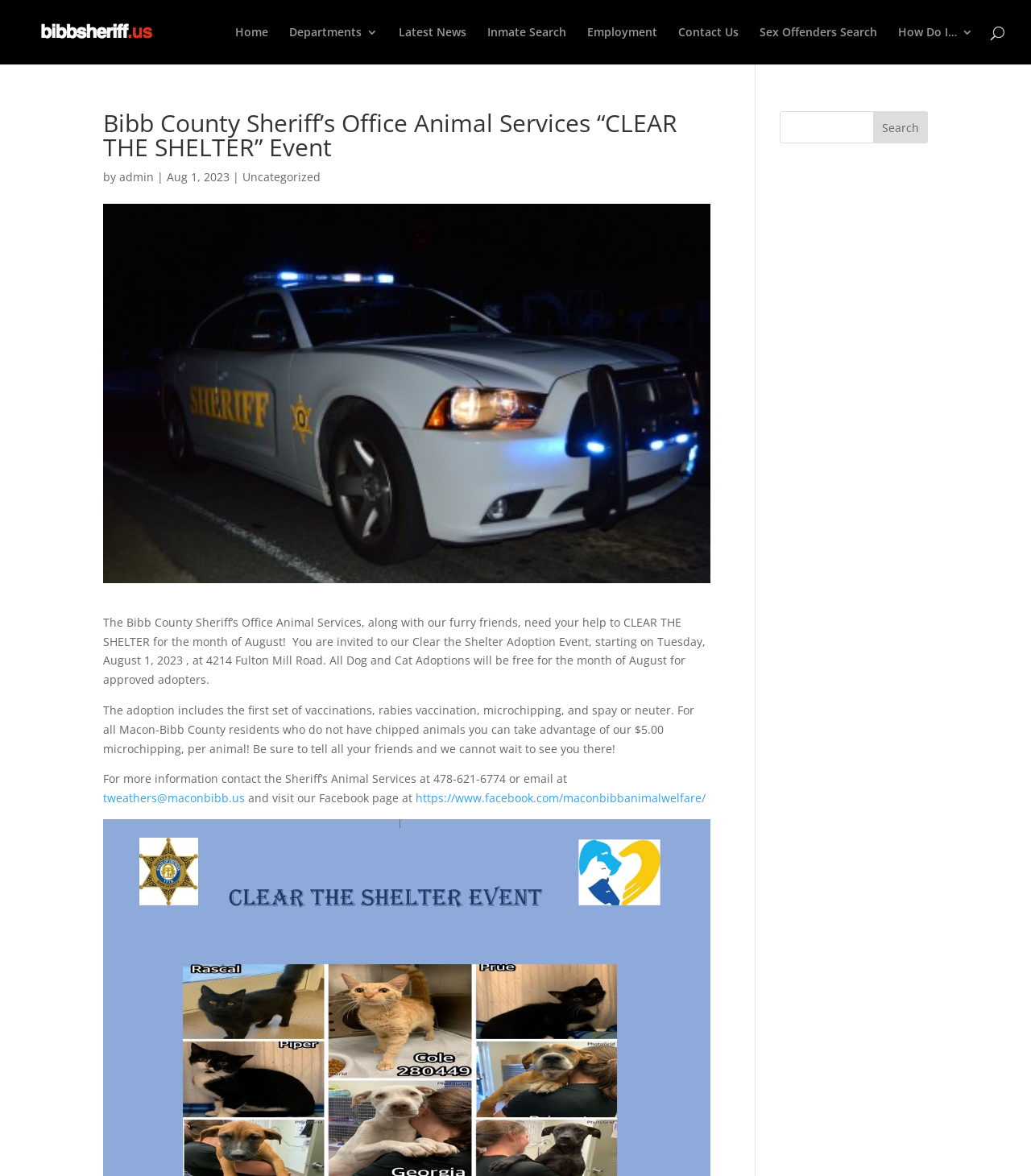Please give a concise answer to this question using a single word or phrase: 
What is included in the adoption process?

Vaccinations, rabies vaccination, microchipping, and spay or neuter